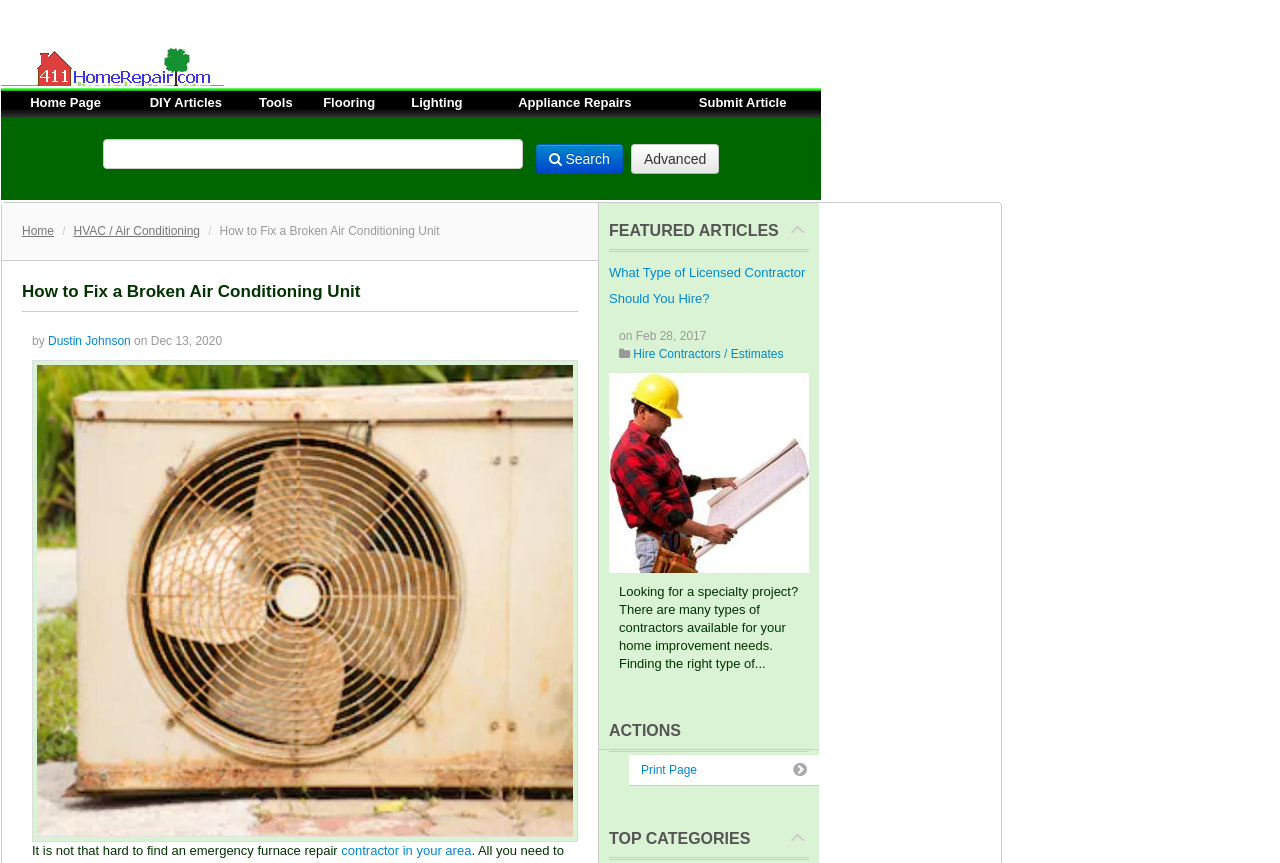Please find and provide the title of the webpage.

How to Fix a Broken Air Conditioning Unit